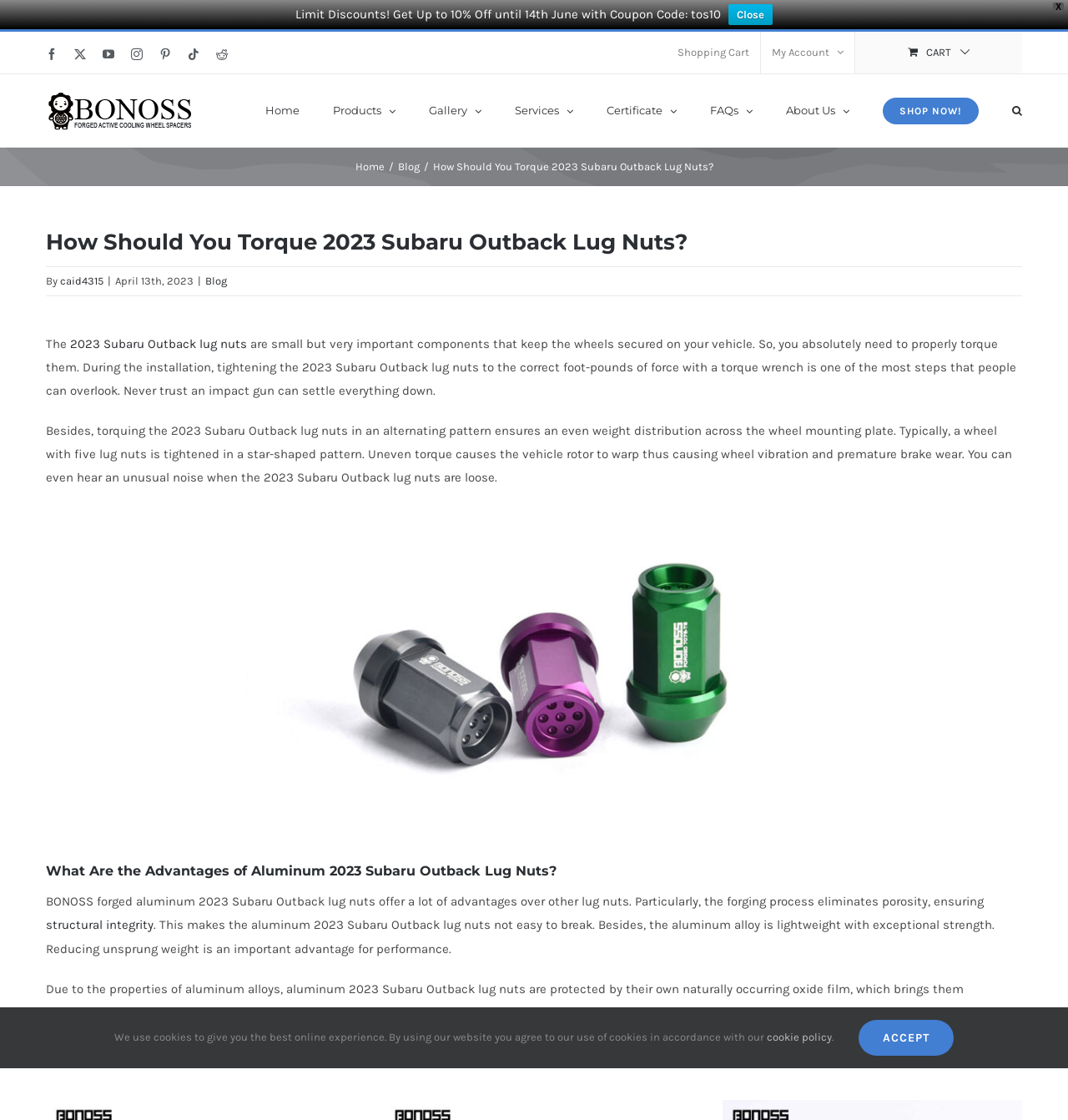Please provide the main heading of the webpage content.

How Should You Torque 2023 Subaru Outback Lug Nuts?